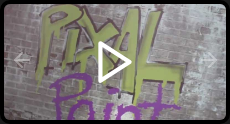What is the purpose of Pixal Paint?
Using the image, elaborate on the answer with as much detail as possible.

The caption states that Pixal Paint allows users to paint with invisible light on a rear projection screen, facilitating the creation of large-scale art pieces, which suggests that the primary purpose of Pixal Paint is to create large-scale art pieces.